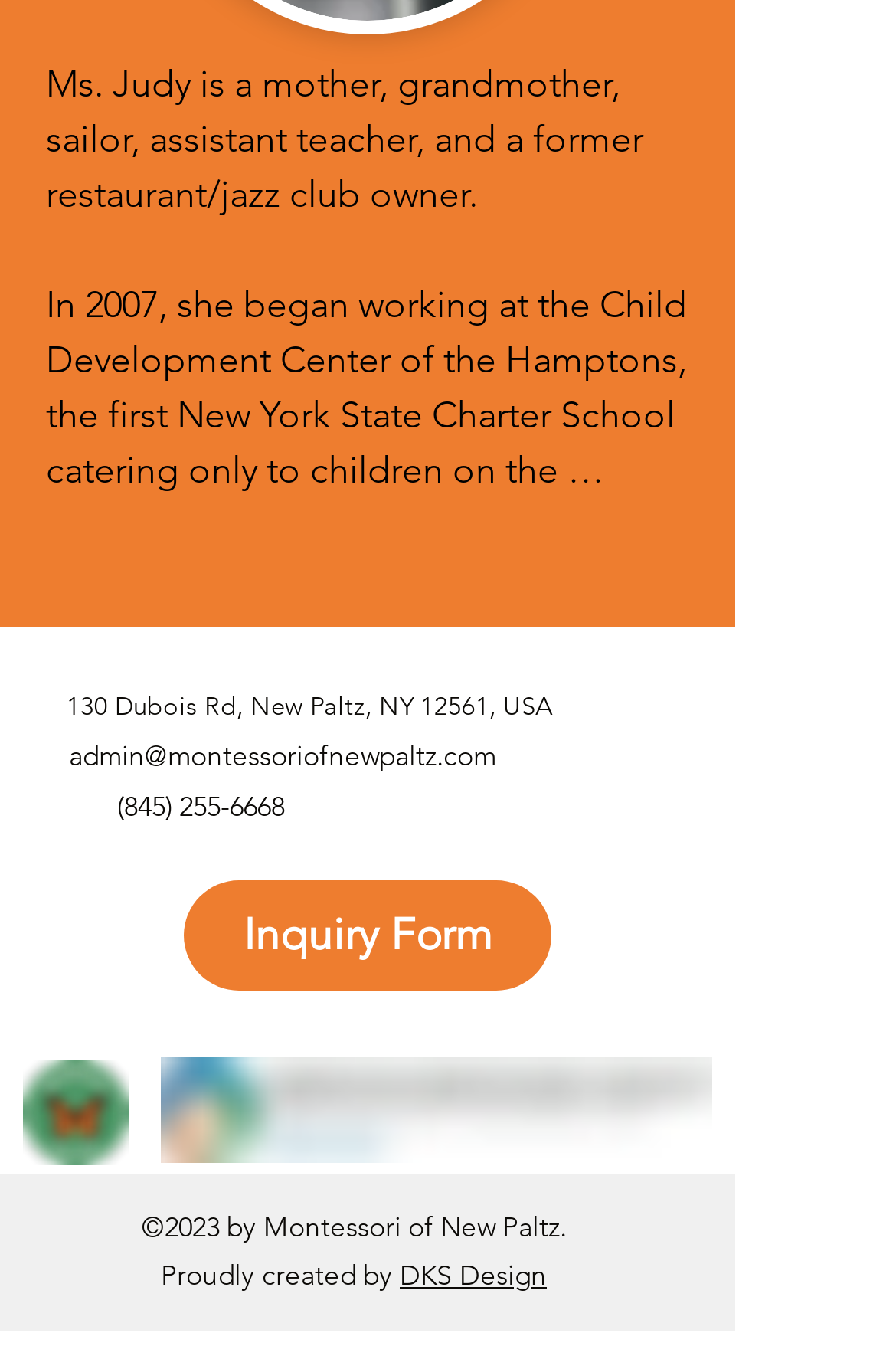Extract the bounding box coordinates of the UI element described by: "DKS Design". The coordinates should include four float numbers ranging from 0 to 1, e.g., [left, top, right, bottom].

[0.446, 0.928, 0.61, 0.953]